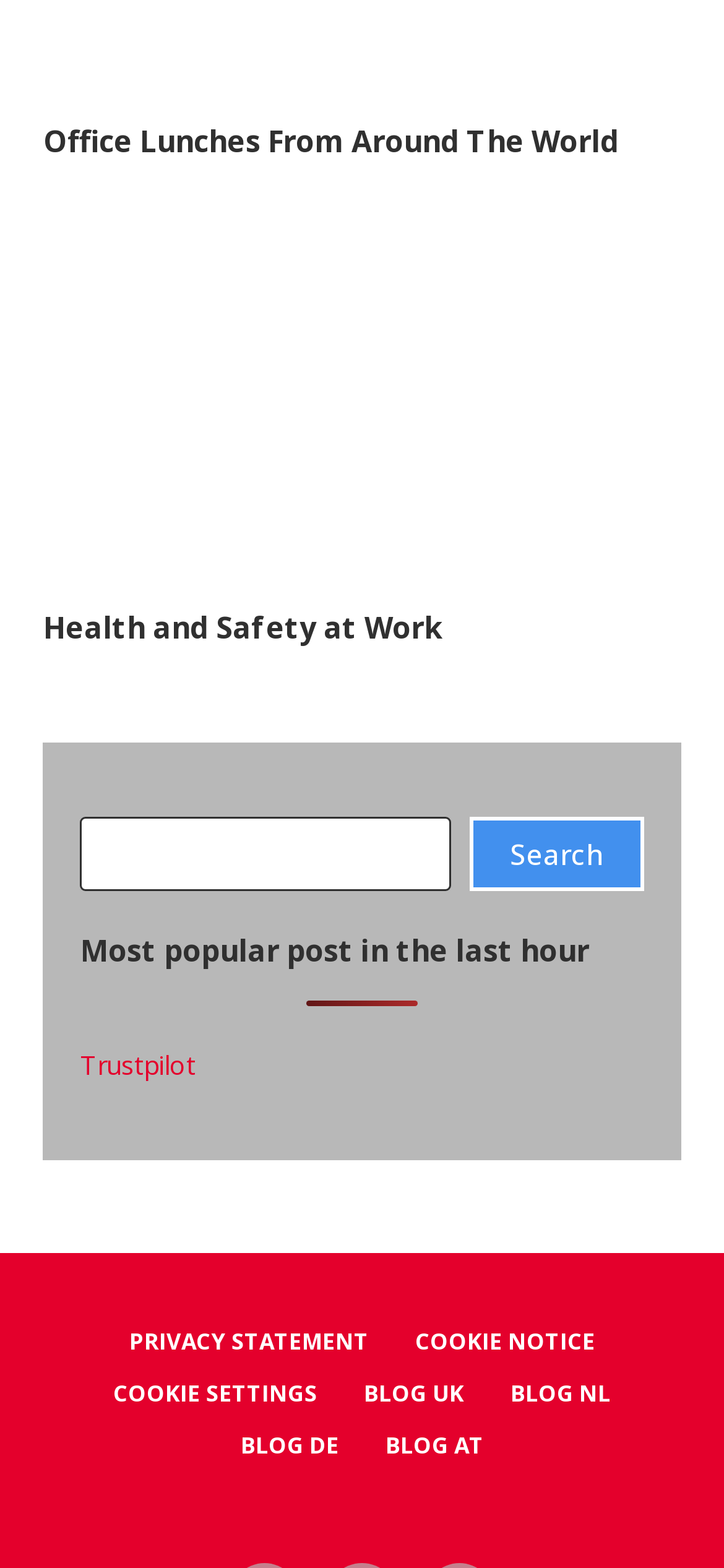What type of content is featured in the 'Most popular post in the last hour' section?
Using the picture, provide a one-word or short phrase answer.

Blog post